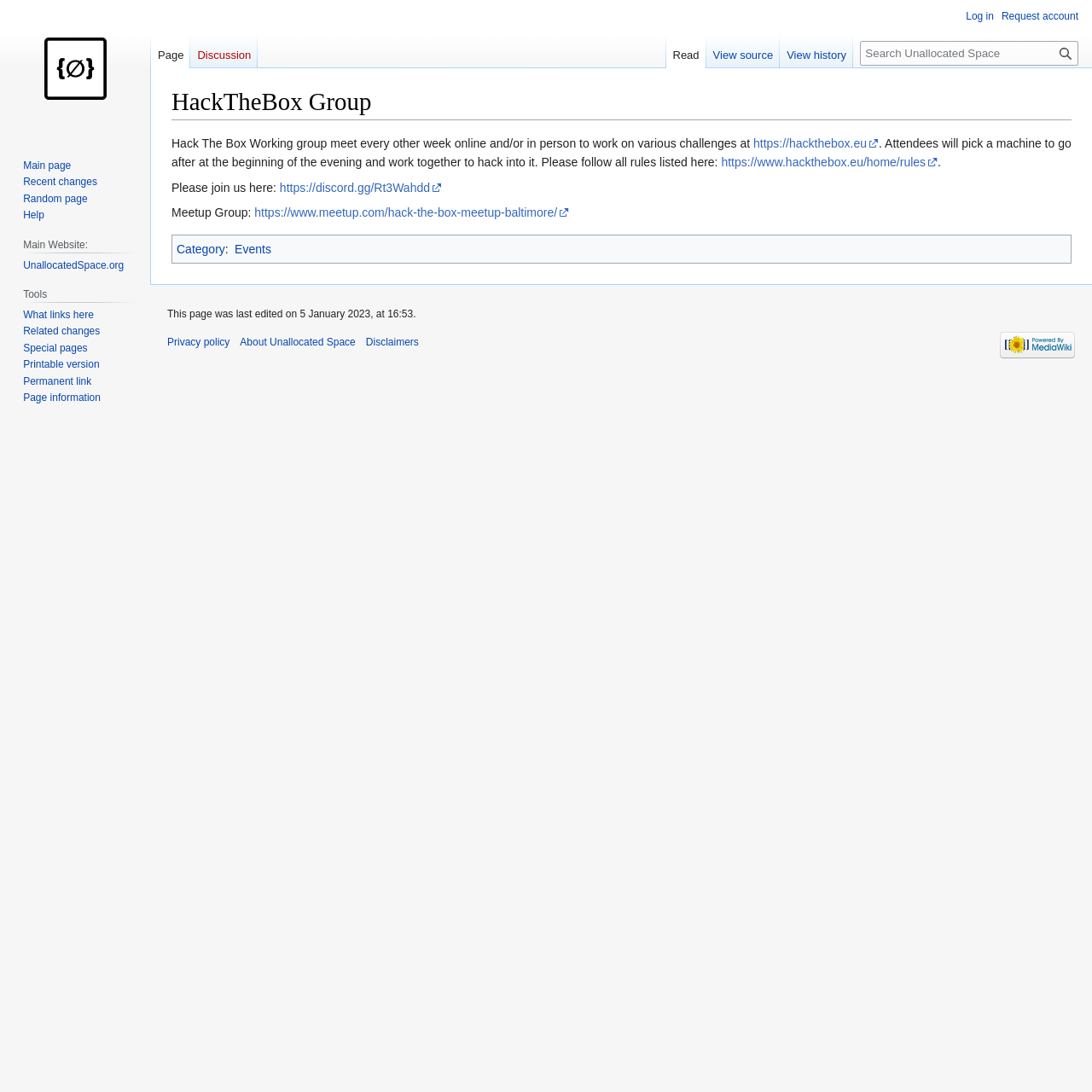Locate the bounding box coordinates of the element you need to click to accomplish the task described by this instruction: "Search Unallocated Space".

[0.788, 0.038, 0.988, 0.06]